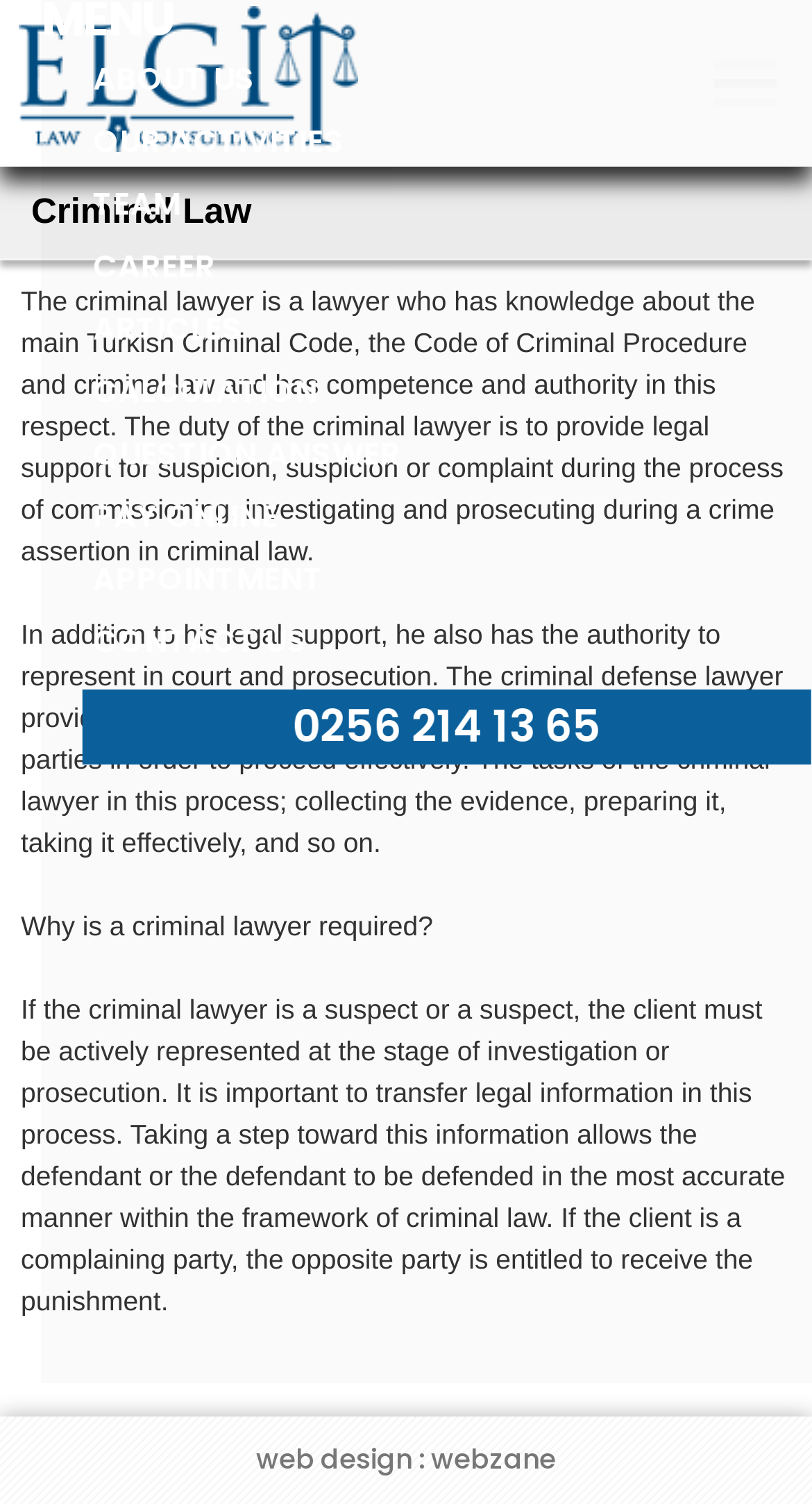What does a criminal lawyer do during the investigation process?
Provide a one-word or short-phrase answer based on the image.

Collect and prepare evidence